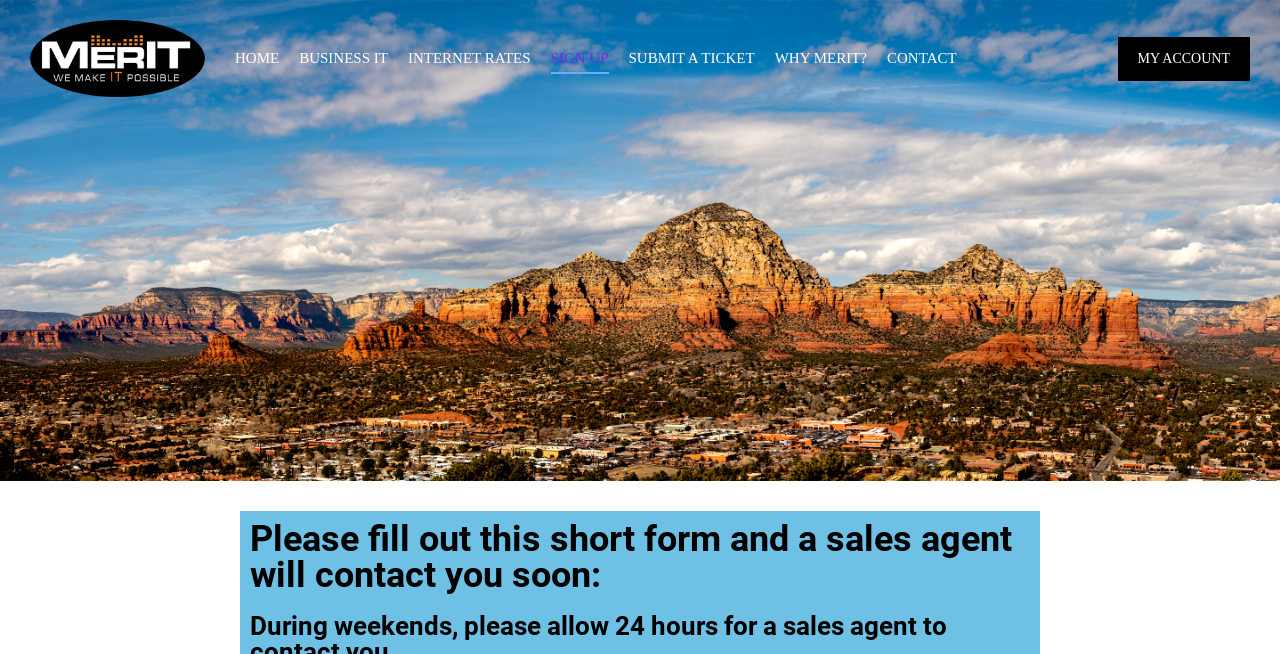Show the bounding box coordinates of the element that should be clicked to complete the task: "fill out the form".

[0.195, 0.797, 0.805, 0.907]